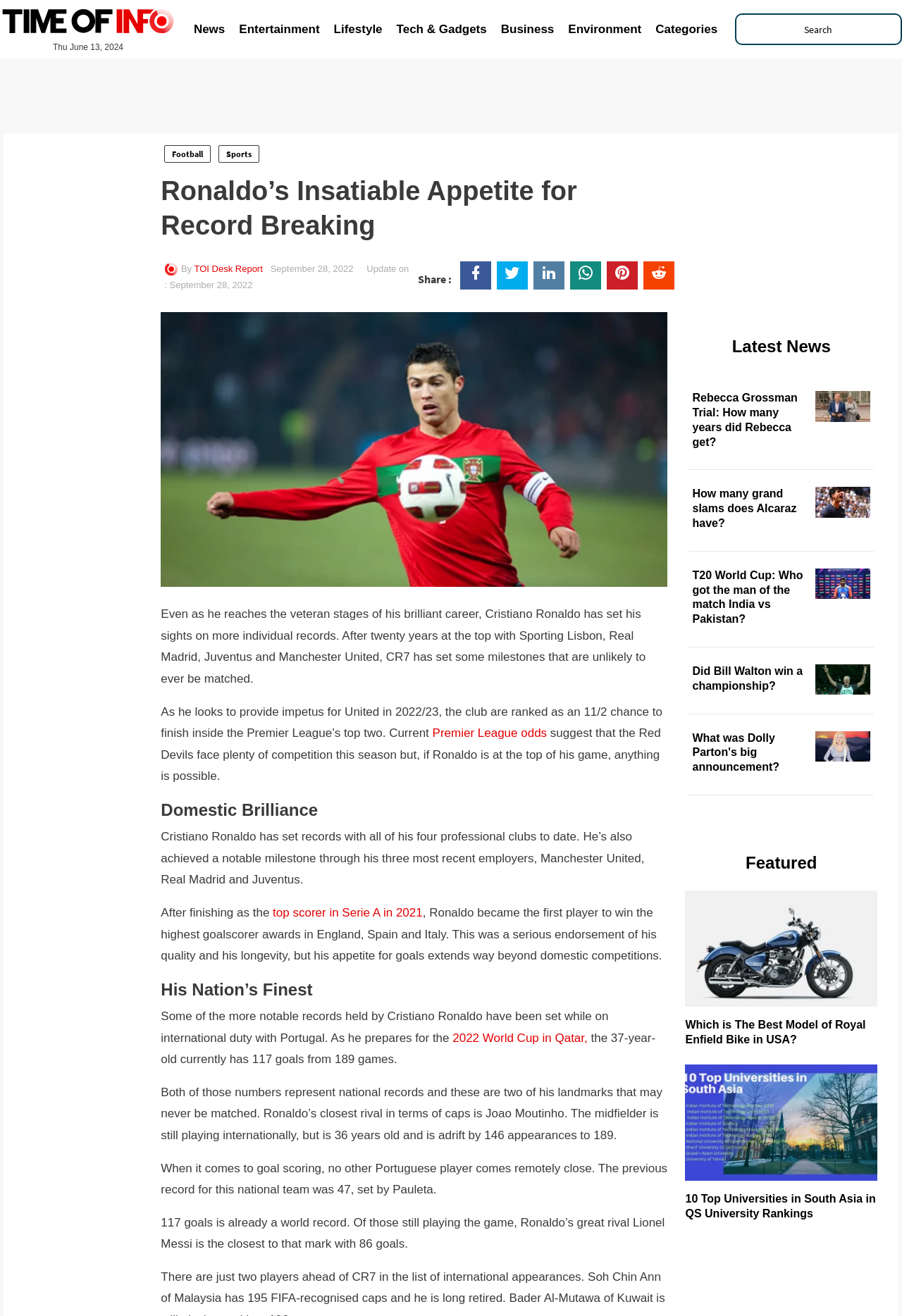Determine the bounding box coordinates in the format (top-left x, top-left y, bottom-right x, bottom-right y). Ensure all values are floating point numbers between 0 and 1. Identify the bounding box of the UI element described by: News

[0.207, 0.016, 0.257, 0.028]